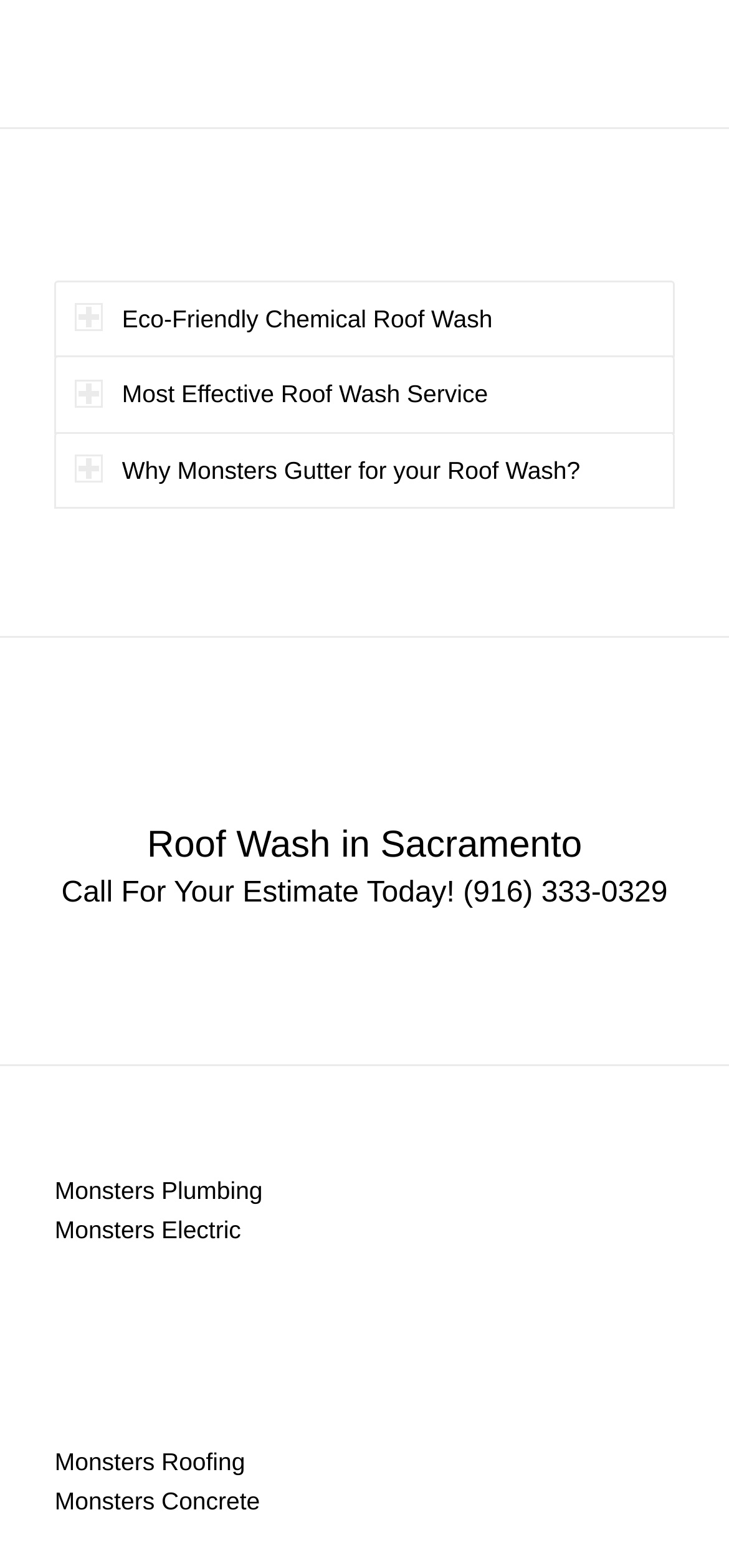Bounding box coordinates should be in the format (top-left x, top-left y, bottom-right x, bottom-right y) and all values should be floating point numbers between 0 and 1. Determine the bounding box coordinate for the UI element described as: Most Effective Roof Wash Service

[0.075, 0.227, 0.925, 0.276]